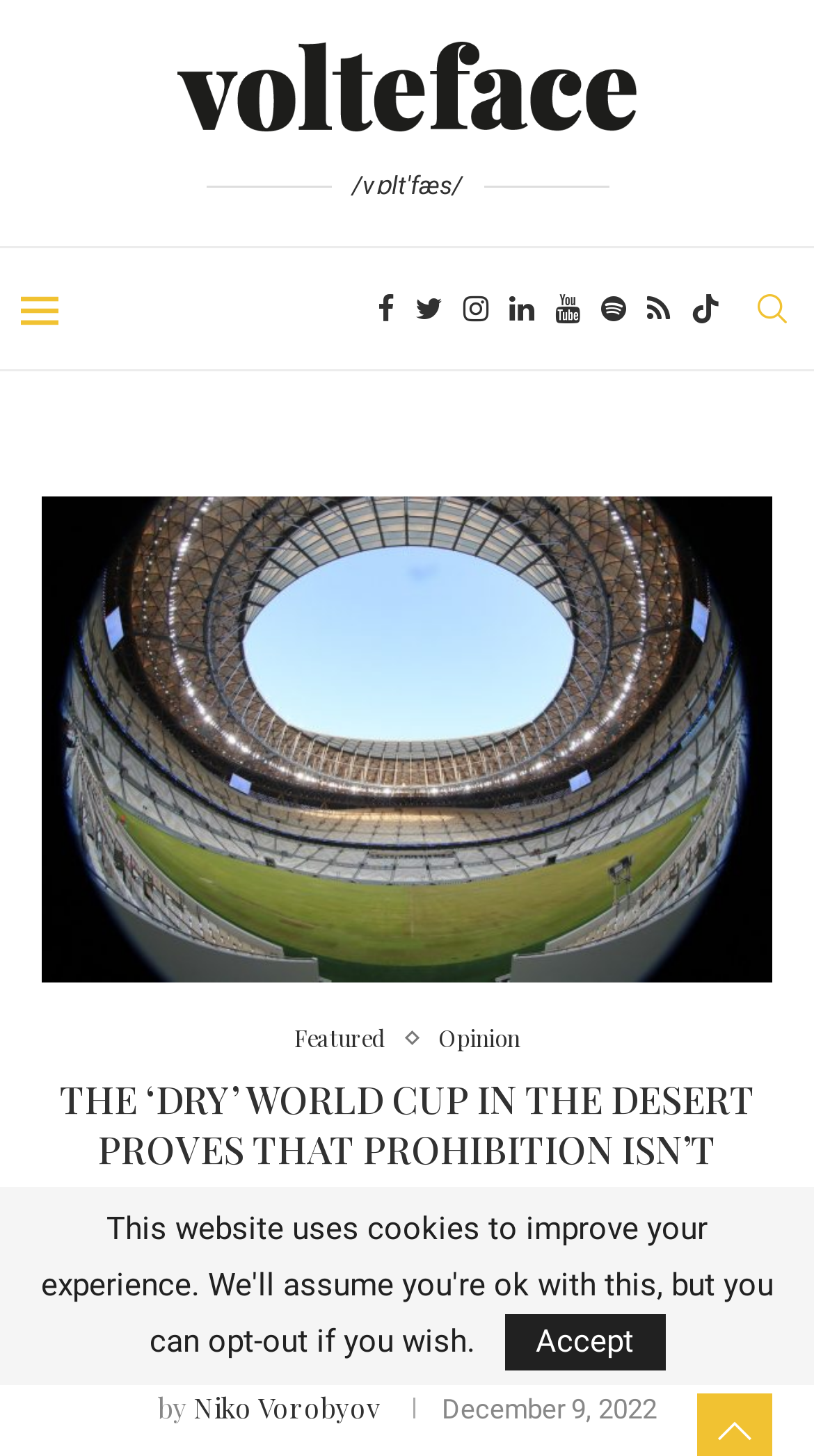Determine the bounding box coordinates of the target area to click to execute the following instruction: "read the article."

[0.051, 0.739, 0.949, 0.842]